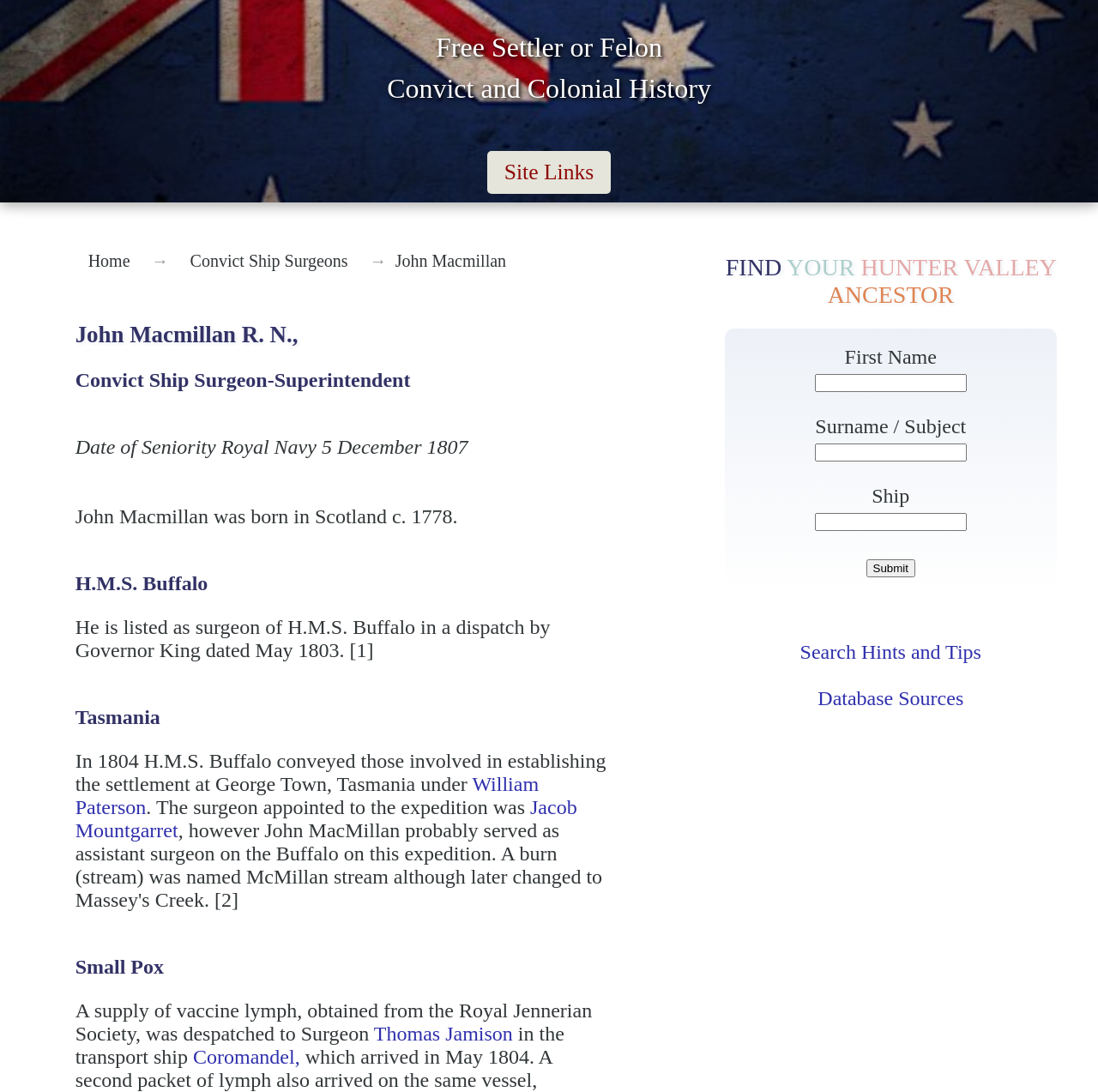What is the topic of the section with the heading 'Small Pox'?
Please elaborate on the answer to the question with detailed information.

I inferred the topic of the section by looking at the StaticText 'A supply of vaccine lymph, obtained from the Royal Jennerian Society, was despatched to Surgeon...' which suggests that the section is discussing vaccine lymph in the context of smallpox.